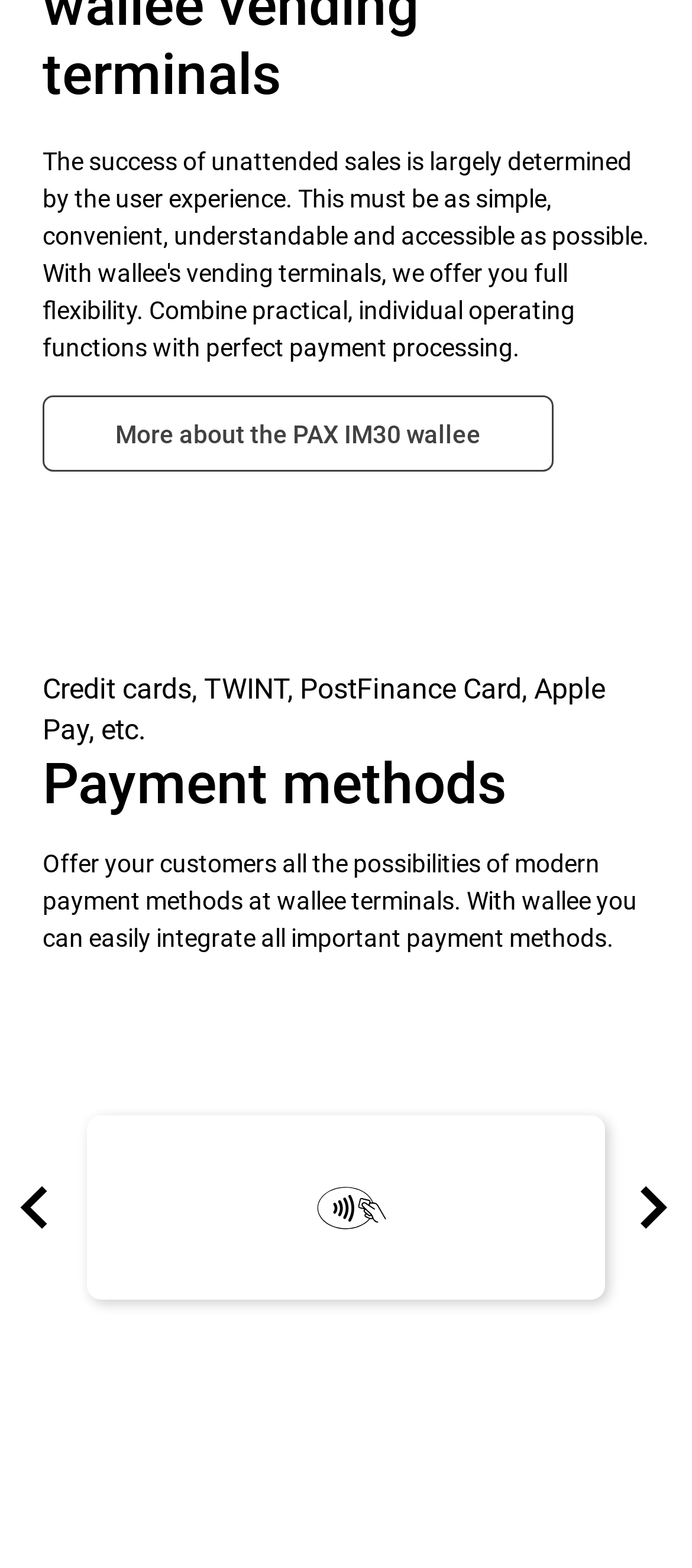Please specify the bounding box coordinates of the clickable section necessary to execute the following command: "View more about the PAX IM30 wallee".

[0.062, 0.252, 0.8, 0.301]